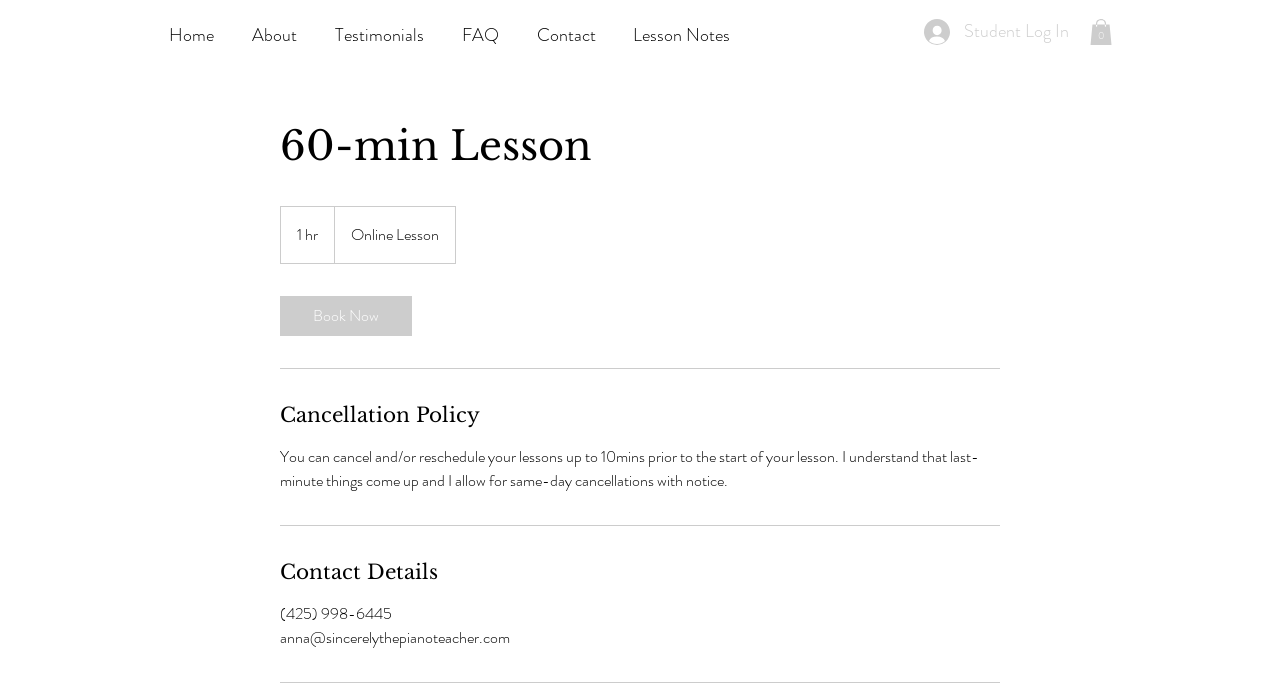Carefully examine the image and provide an in-depth answer to the question: How can I book a lesson?

I found the answer by looking at the link 'Book Now' which is located below the heading '60-min Lesson' and is likely to be the call-to-action for booking a lesson.